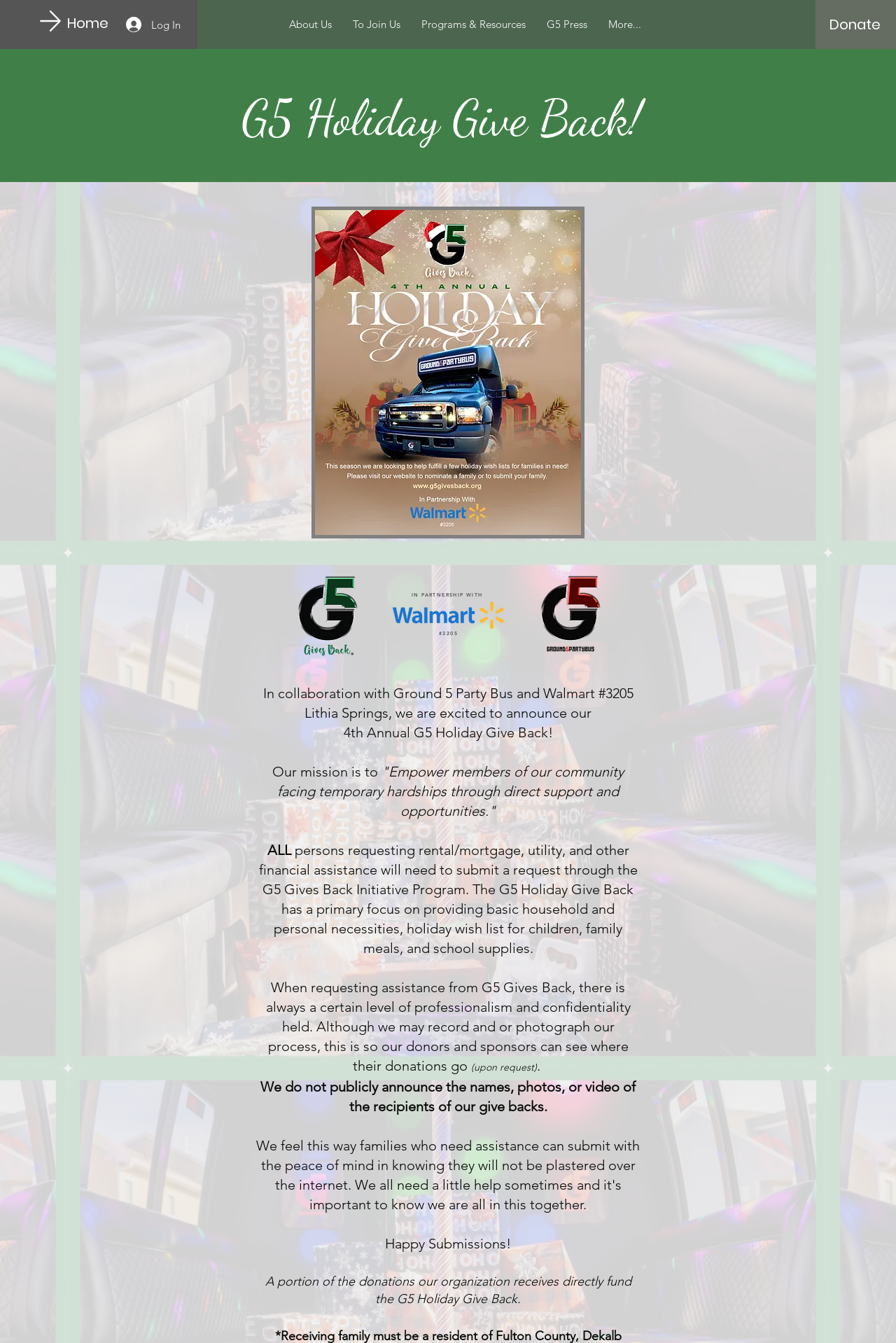Please determine the main heading text of this webpage.

G5 Holiday Give Back! 